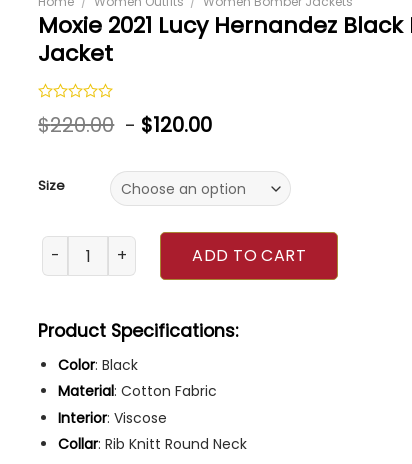Examine the image carefully and respond to the question with a detailed answer: 
What is the material of the jacket's interior?

The product specifications in the caption highlight the key details of the jacket, including the material of its interior, which is mentioned as Viscose.